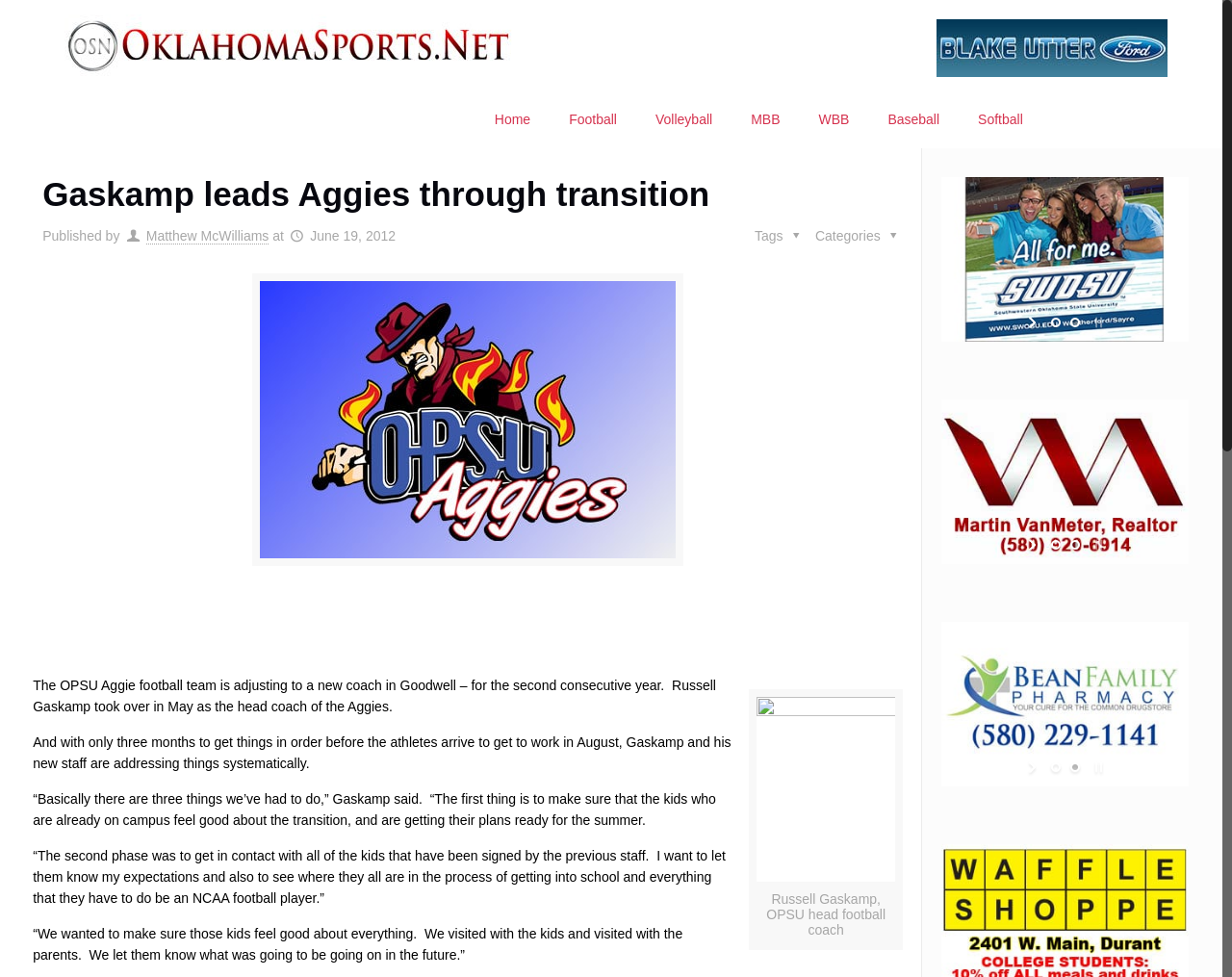Give a one-word or one-phrase response to the question: 
What is the date of the article?

June 19, 2012